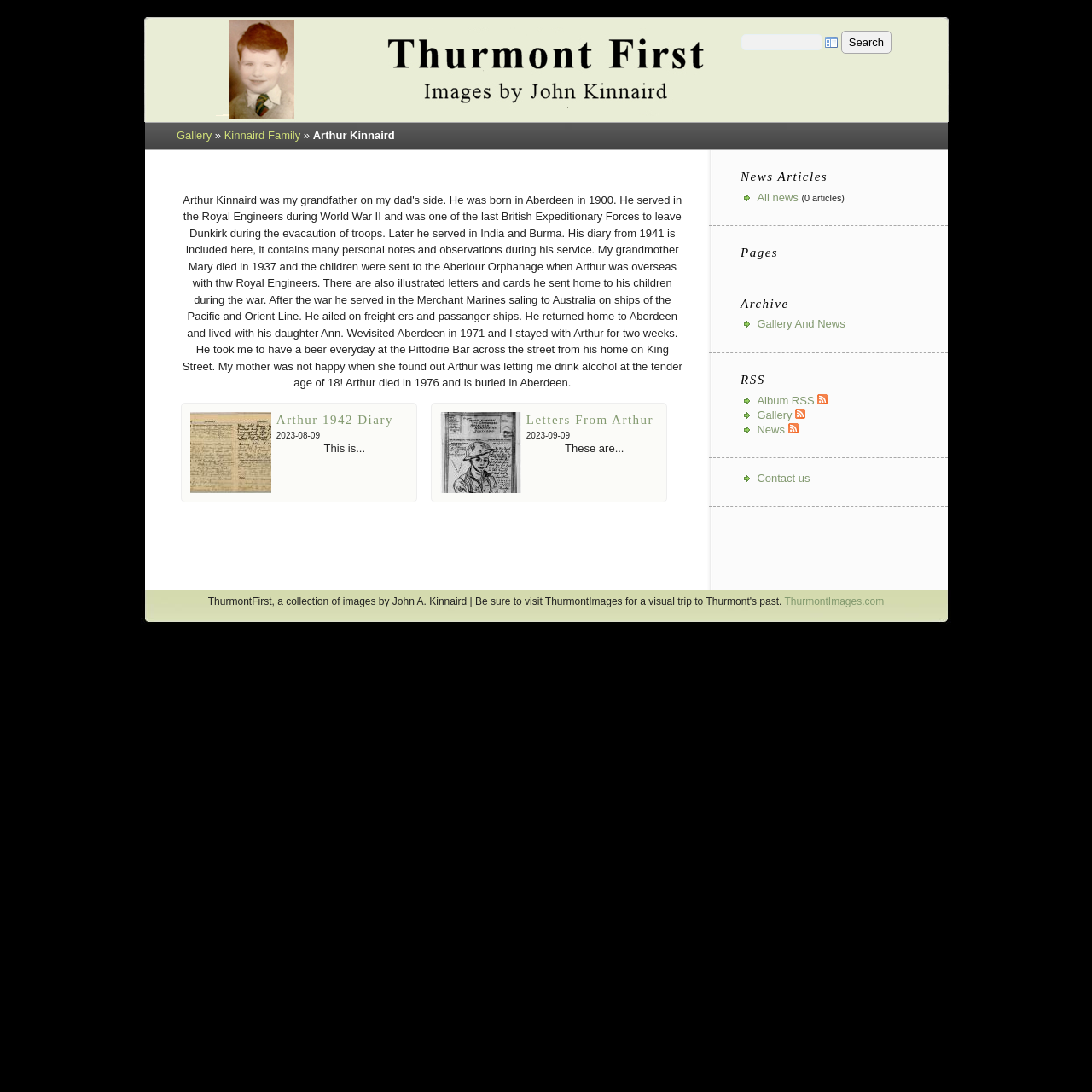How many RSS feeds are available?
Refer to the screenshot and respond with a concise word or phrase.

3